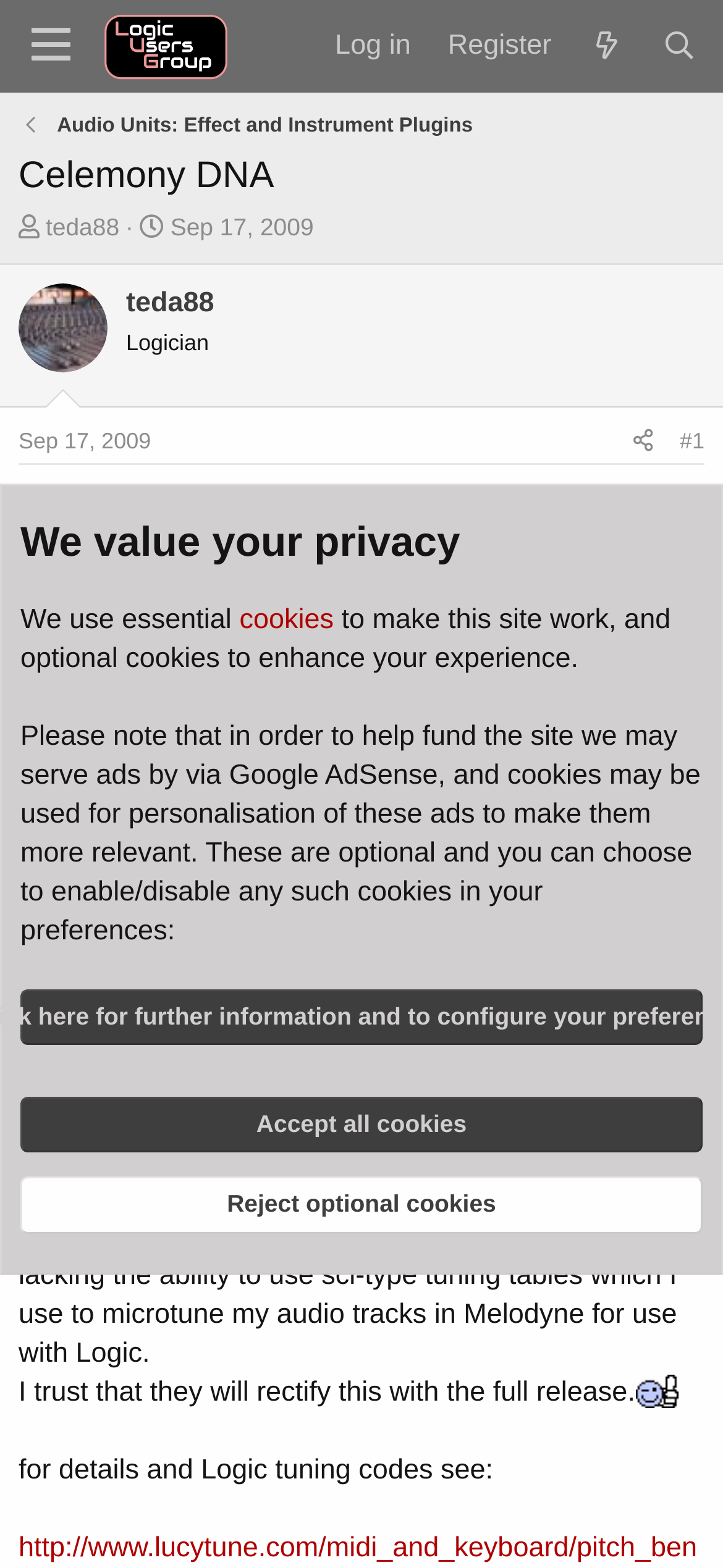Describe all the key features and sections of the webpage thoroughly.

The webpage is a forum discussion page titled "Celemony DNA | Logic Users Group". At the top, there is a menu button on the left and a series of links on the right, including "Log in", "Register", "What's new", and "Search". Below this, there is a heading "Celemony DNA" and a link "Audio Units: Effect and Instrument Plugins".

The main content of the page is a discussion thread with multiple posts. Each post has a heading with the username of the poster, followed by the post content. The posts are arranged in a vertical list, with the most recent post at the top. Each post has a timestamp and an option to share.

The first post is from "teda88" and has a heading "teda88" with a link to the user's profile. The post content is "Beta starts in a couple hours." Below this, there are several replies from other users, including "Gio", "lucytune", and others. Each reply has a heading with the username and a link to the user's profile.

At the bottom of the page, there is a section about privacy, with a heading "We value your privacy" and a paragraph explaining the use of cookies on the site. There are also links to configure cookie preferences and to accept or reject optional cookies.